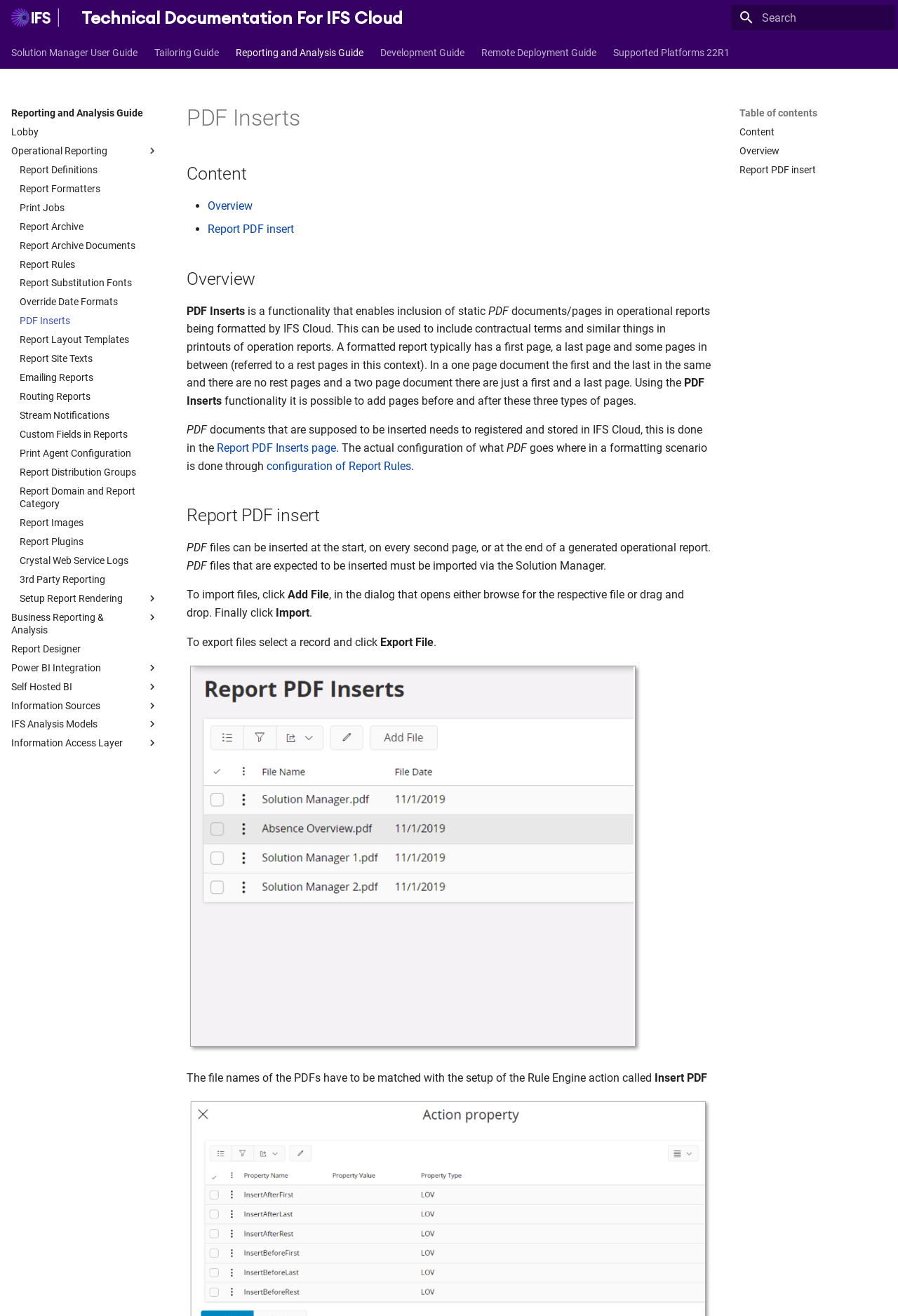Determine the bounding box coordinates of the element's region needed to click to follow the instruction: "Click on PDF Inserts". Provide these coordinates as four float numbers between 0 and 1, formatted as [left, top, right, bottom].

[0.022, 0.239, 0.177, 0.249]